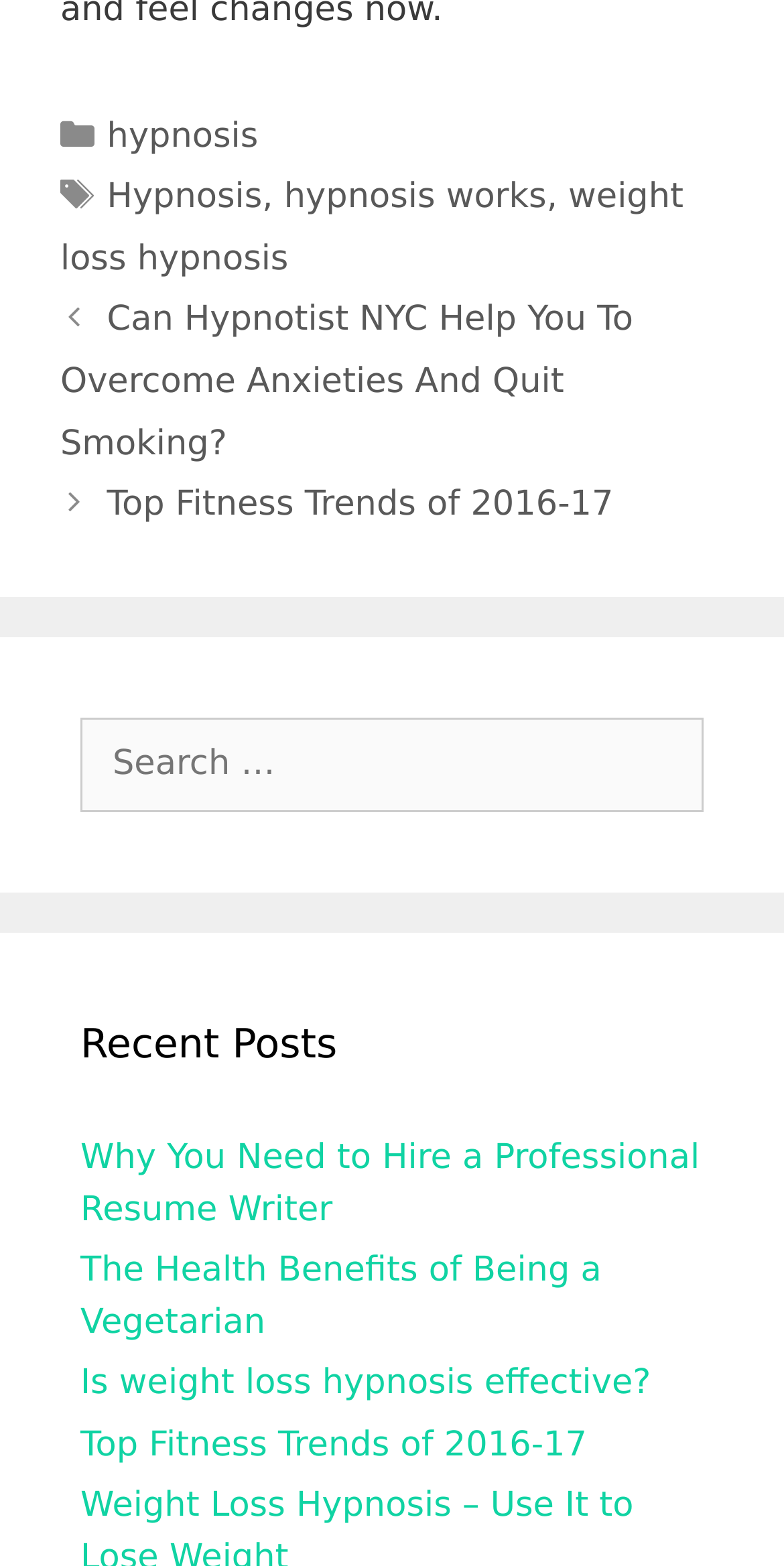How many recent posts are listed on the webpage?
Identify the answer in the screenshot and reply with a single word or phrase.

3